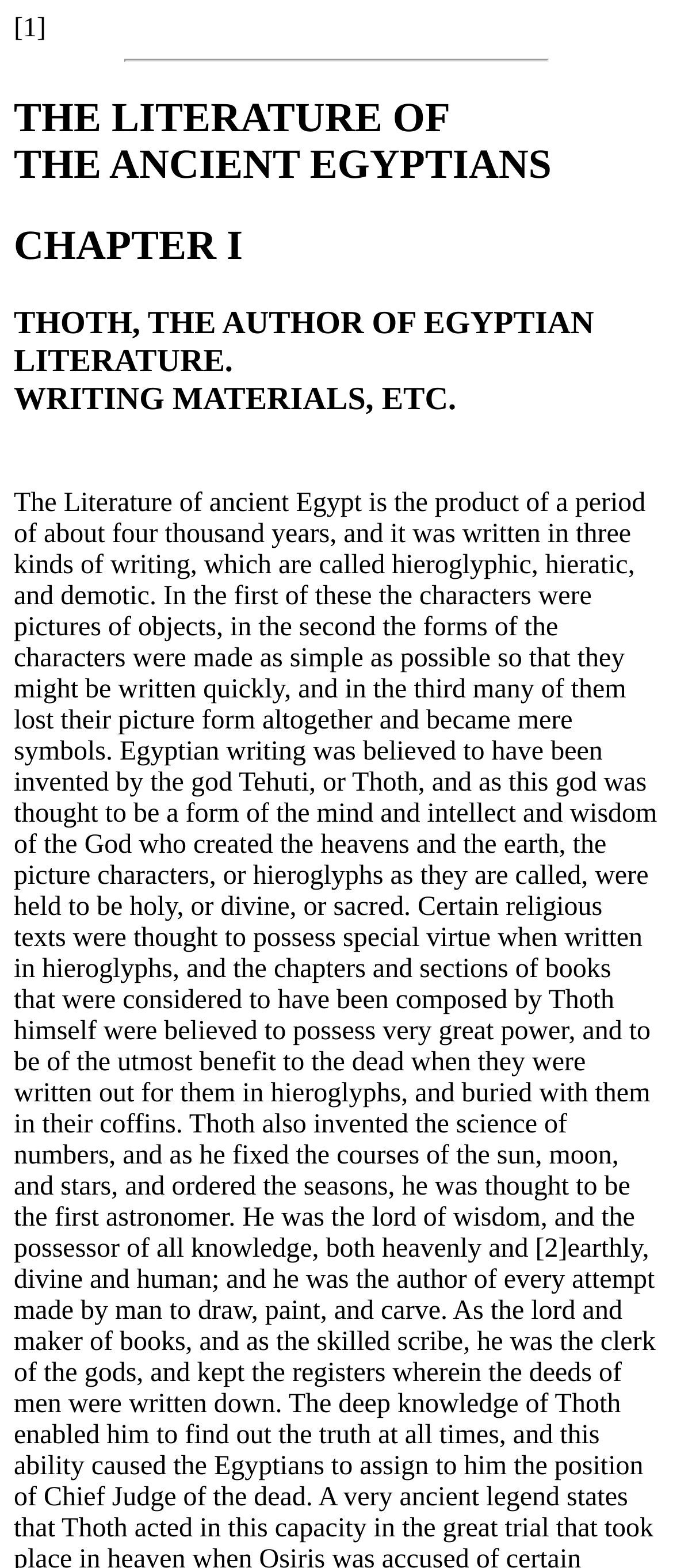How many kinds of writing are mentioned?
Look at the image and construct a detailed response to the question.

According to the text, there are three kinds of writing mentioned: hieroglyphic, hieratic, and demotic.